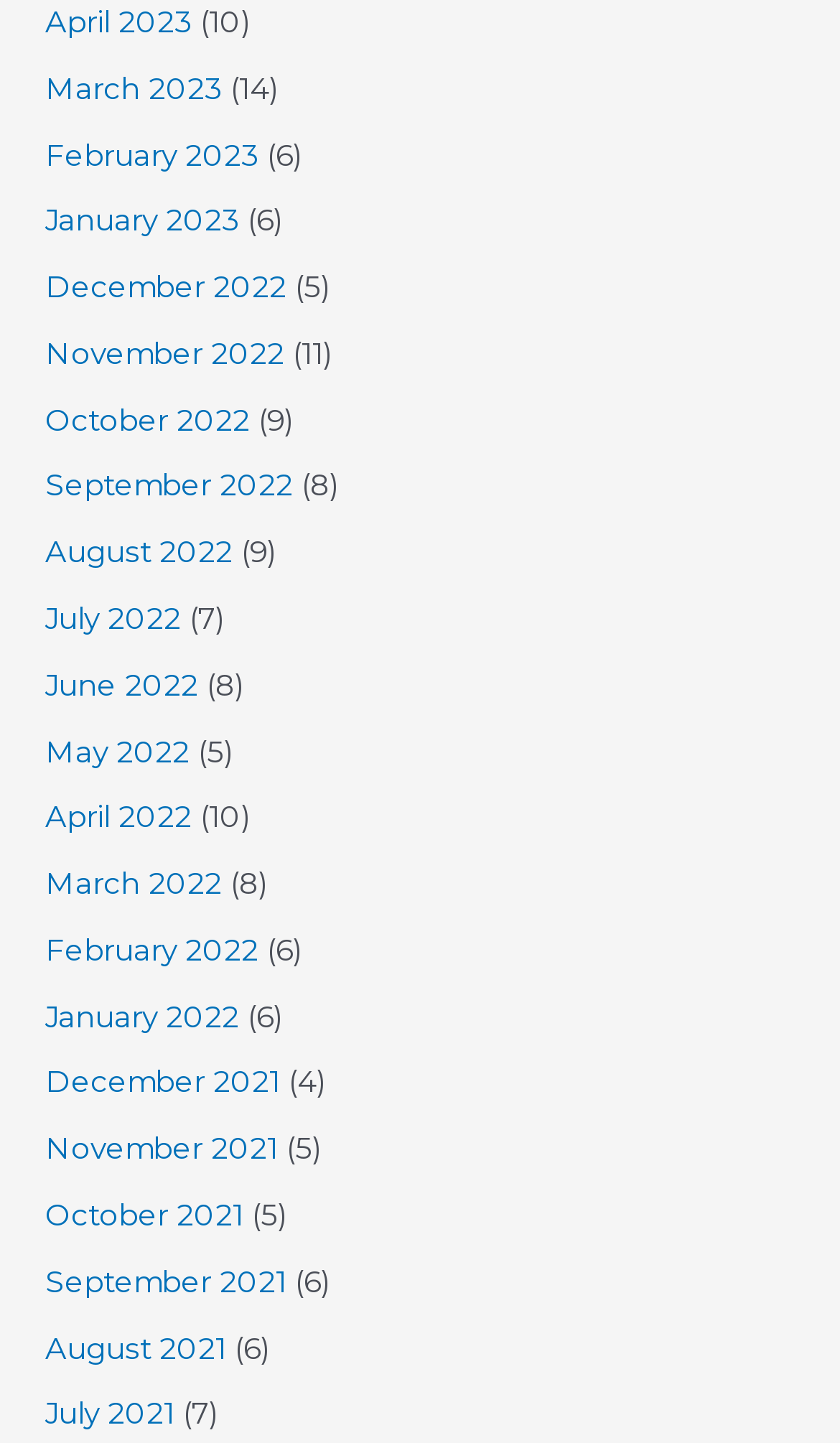Determine the coordinates of the bounding box for the clickable area needed to execute this instruction: "View February 2023".

[0.054, 0.095, 0.308, 0.119]